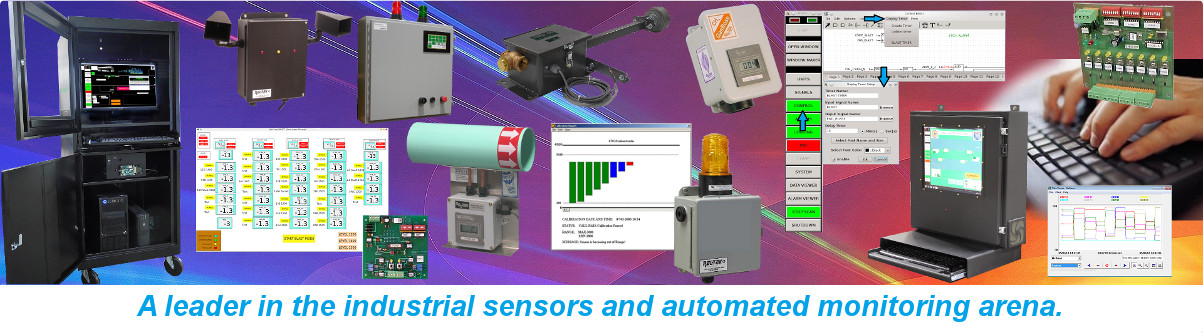What is the function of the controllers?
Please give a detailed and elaborate explanation in response to the question.

The controllers are featured alongside other devices, such as sensor units and a computer monitor, suggesting that they play a crucial role in integrating data analysis in industrial applications. This integration enables the efficient processing and interpretation of data from the various sensors and monitoring devices.